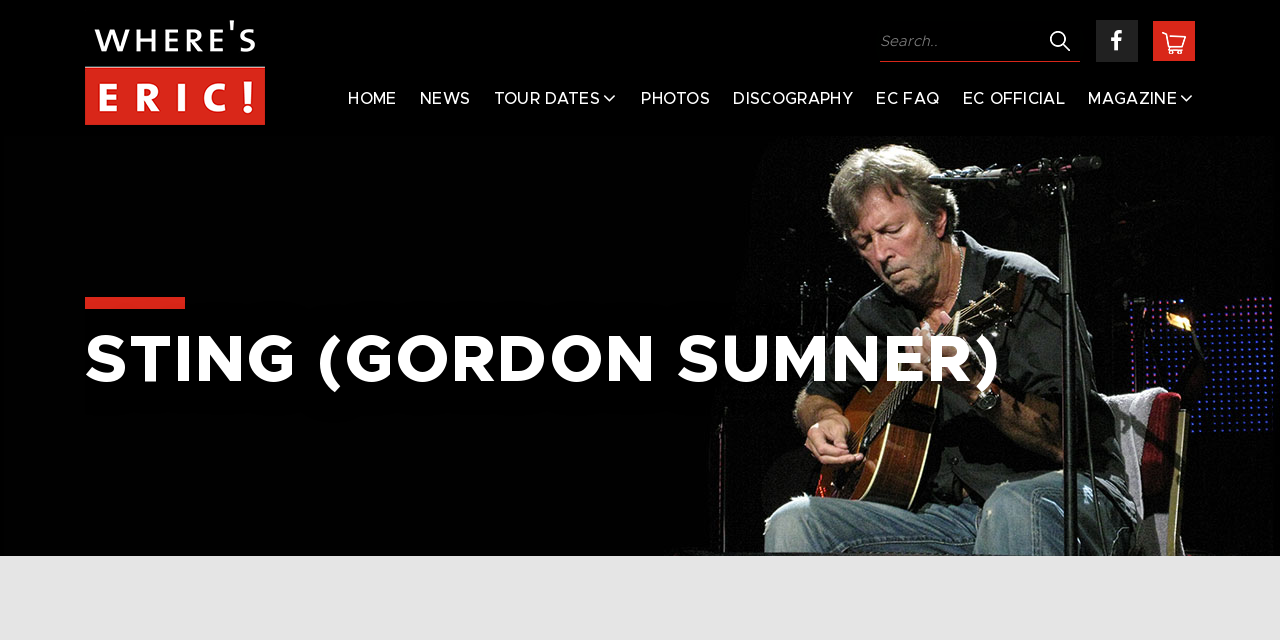Specify the bounding box coordinates of the element's region that should be clicked to achieve the following instruction: "check cart". The bounding box coordinates consist of four float numbers between 0 and 1, in the format [left, top, right, bottom].

[0.901, 0.033, 0.934, 0.095]